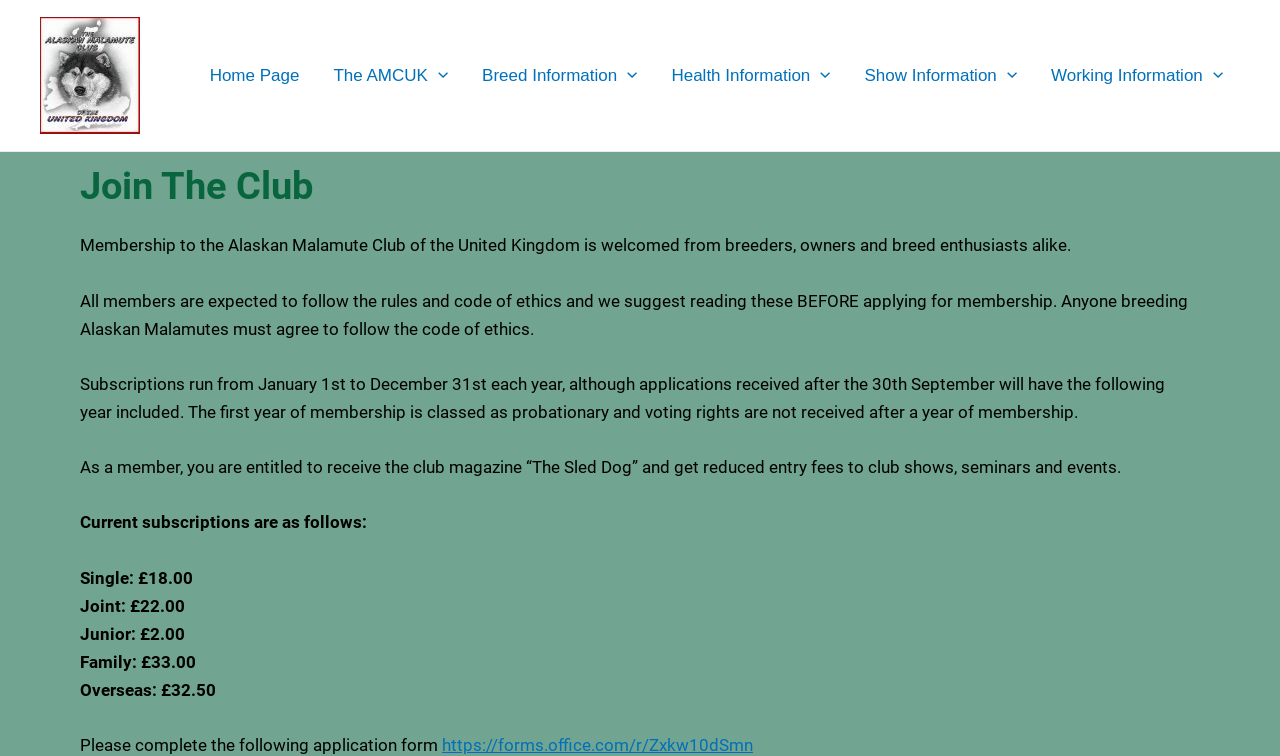Summarize the webpage with a detailed and informative caption.

The webpage is about joining the Alaskan Malamute Club of the United Kingdom (AMCUK). At the top left, there is a logo image of AMCUK, accompanied by a link to the club's homepage. To the right of the logo, there is a navigation menu with several links, including "Home Page", "The AMCUK Menu Toggle", "Breed Information Menu Toggle", "Health Information Menu Toggle", "Show Information Menu Toggle", and "Working Information Menu Toggle". Each of these links has a corresponding menu toggle icon.

Below the navigation menu, there is a heading that reads "Join The Club". This is followed by a series of paragraphs that provide information about membership to the club. The text explains that membership is open to breeders, owners, and breed enthusiasts, and that all members are expected to follow the club's rules and code of ethics. The text also outlines the benefits of membership, including receiving the club magazine "The Sled Dog" and getting reduced entry fees to club shows, seminars, and events.

Further down the page, there is a section that lists the current subscription rates for membership, including single, joint, junior, family, and overseas rates. Below this, there is a call to action to complete an application form, which is linked to an external URL.

Throughout the page, there are several images, including the AMCUK logo and various menu toggle icons. The layout is organized, with clear headings and concise text, making it easy to navigate and understand the information presented.